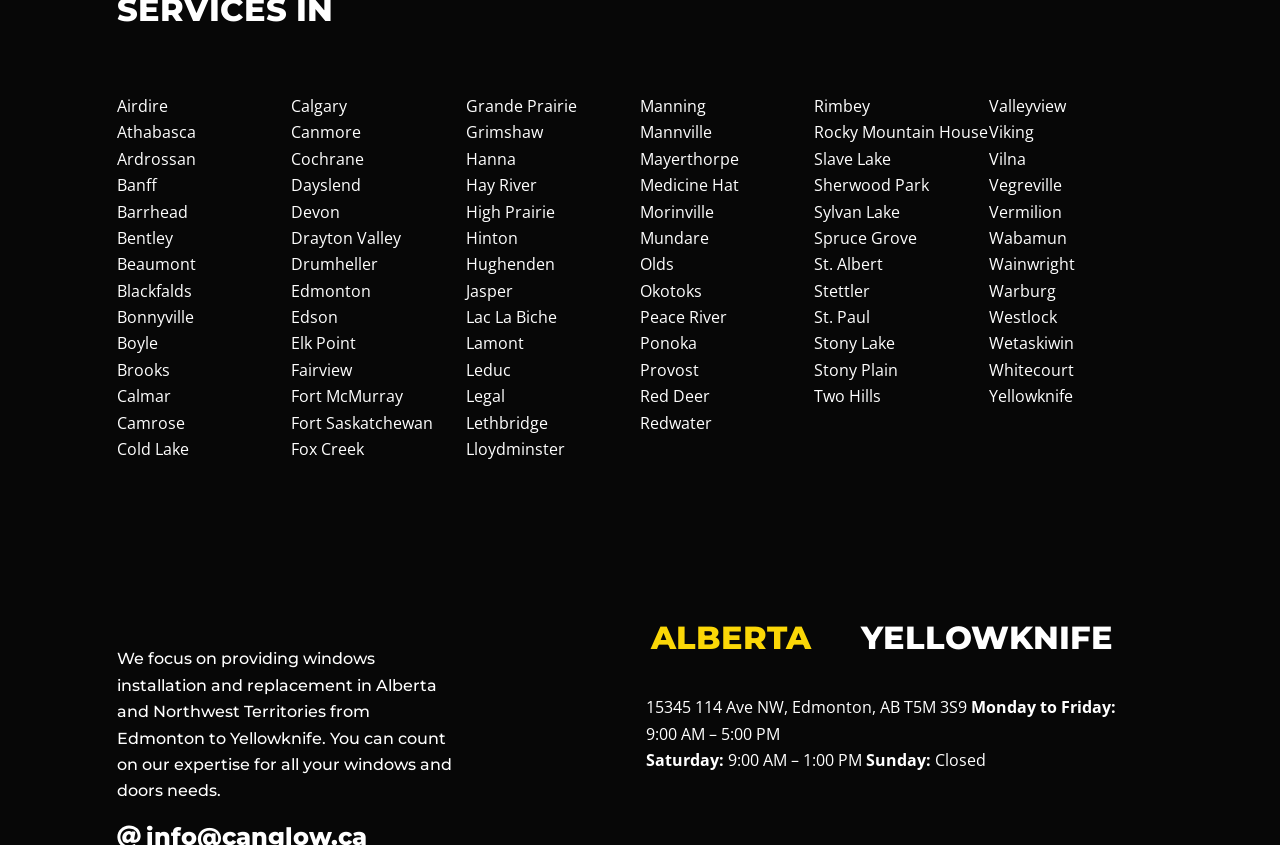Please determine the bounding box coordinates for the element that should be clicked to follow these instructions: "Explore Grande Prairie".

[0.364, 0.11, 0.5, 0.141]